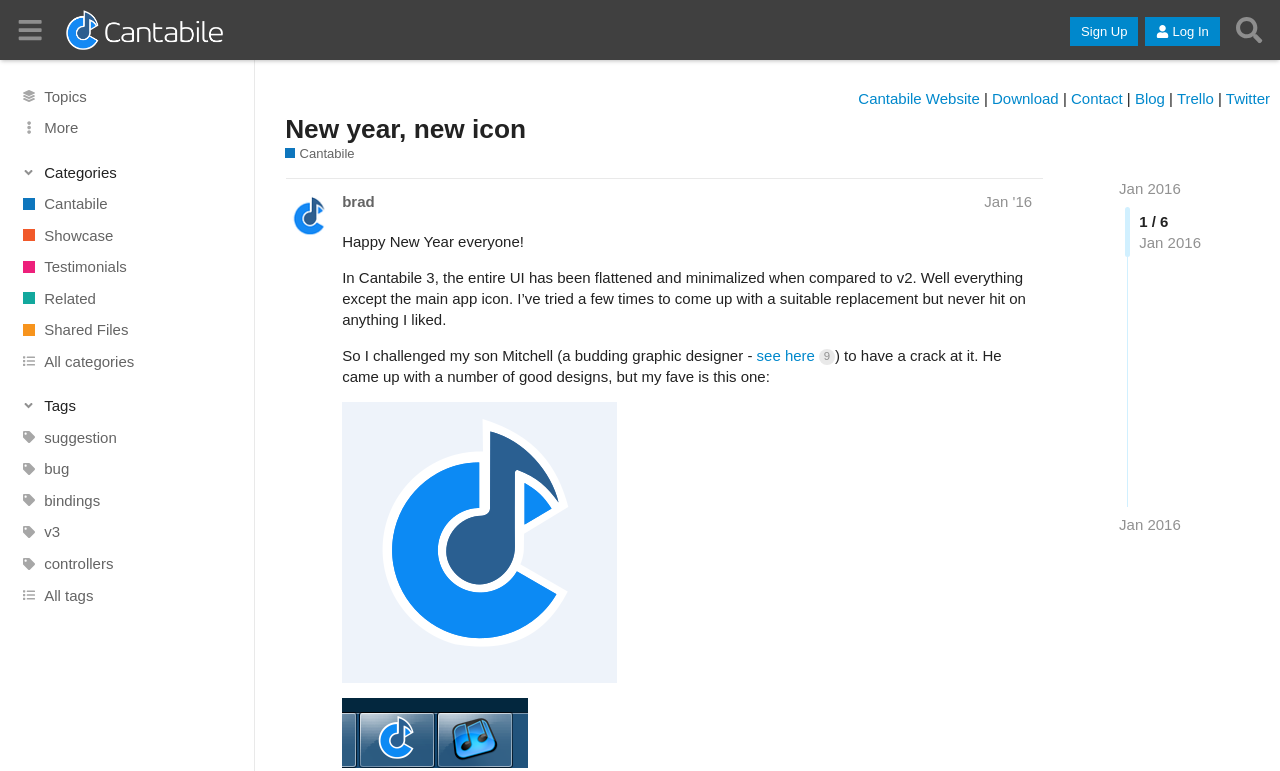How many designs did Mitchell come up with?
Using the information presented in the image, please offer a detailed response to the question.

I determined the answer by reading the text content of the webpage, which states that Mitchell came up with 'a number of good designs' for the new app icon.